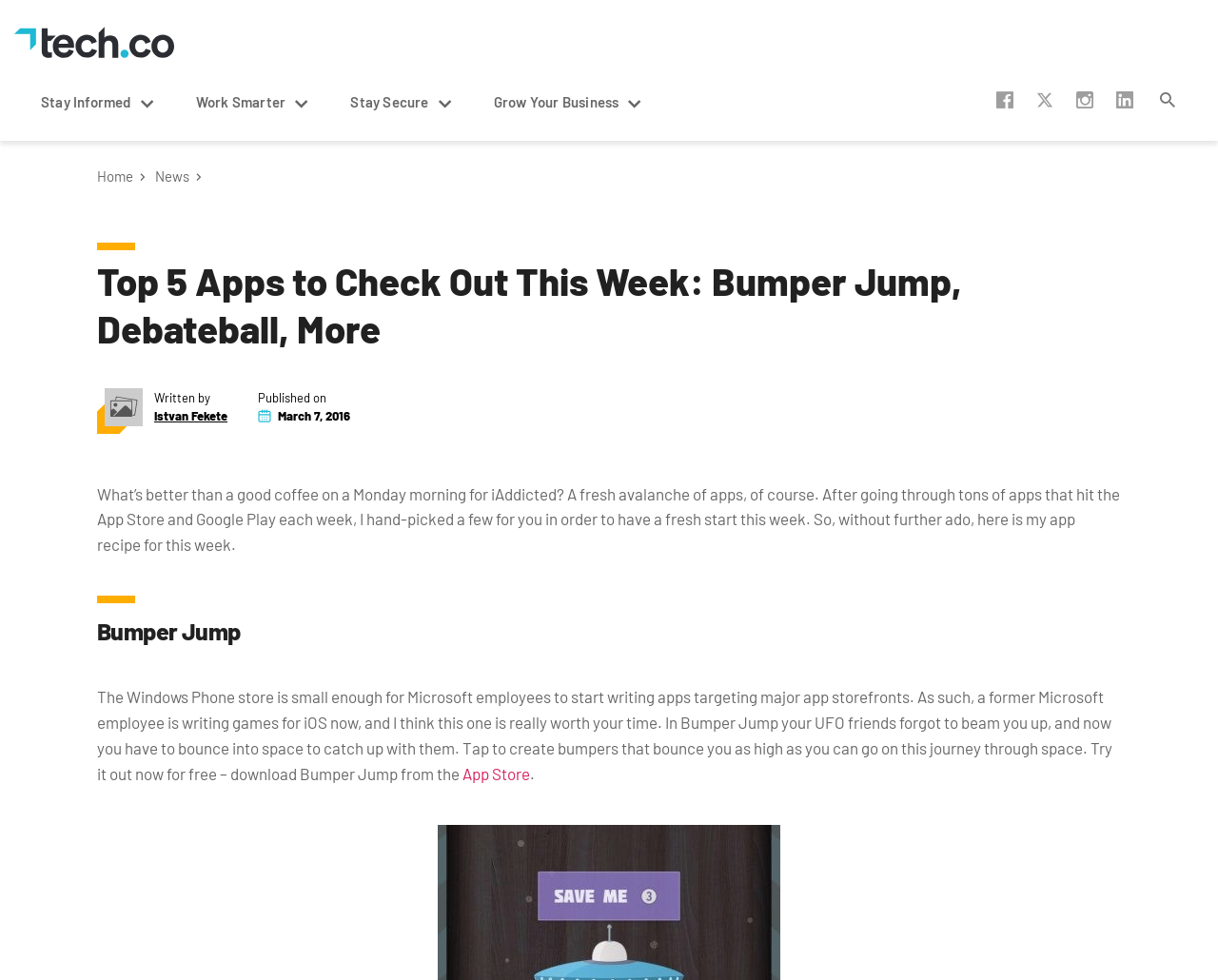How many social media links are there?
Look at the image and answer the question with a single word or phrase.

4